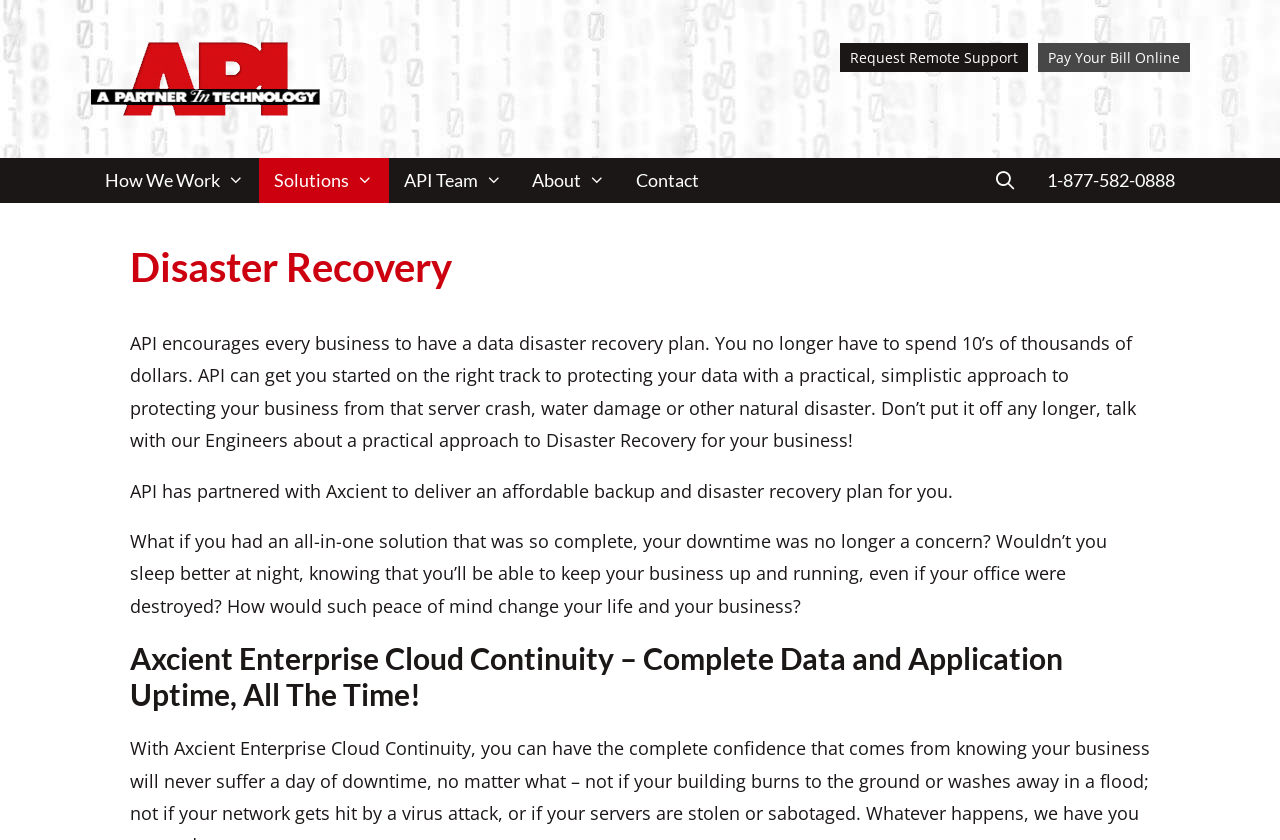Please identify the bounding box coordinates of where to click in order to follow the instruction: "Contact us".

[0.485, 0.188, 0.557, 0.242]